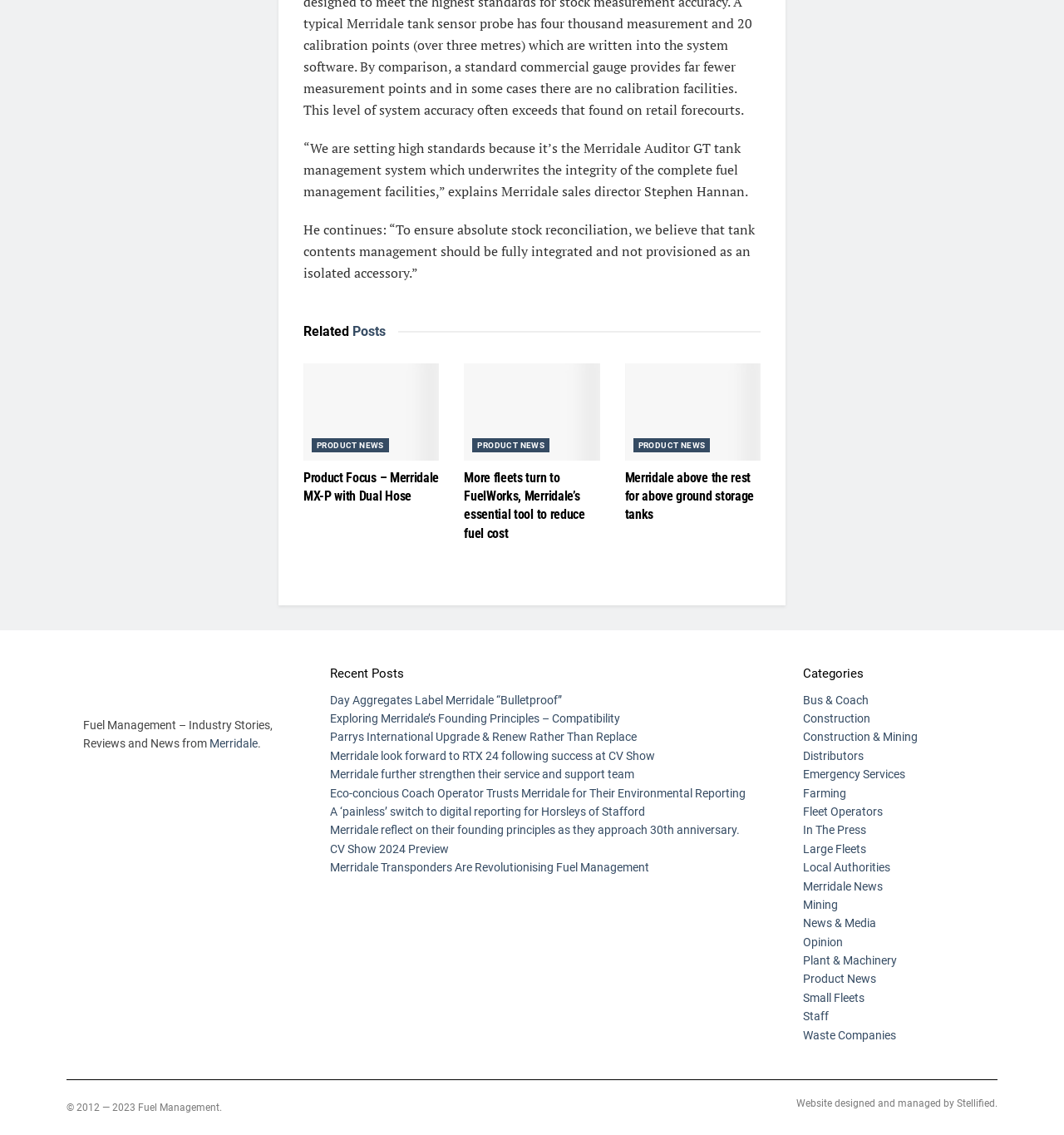Provide a one-word or short-phrase answer to the question:
What is the copyright year range of the webpage?

2012-2023